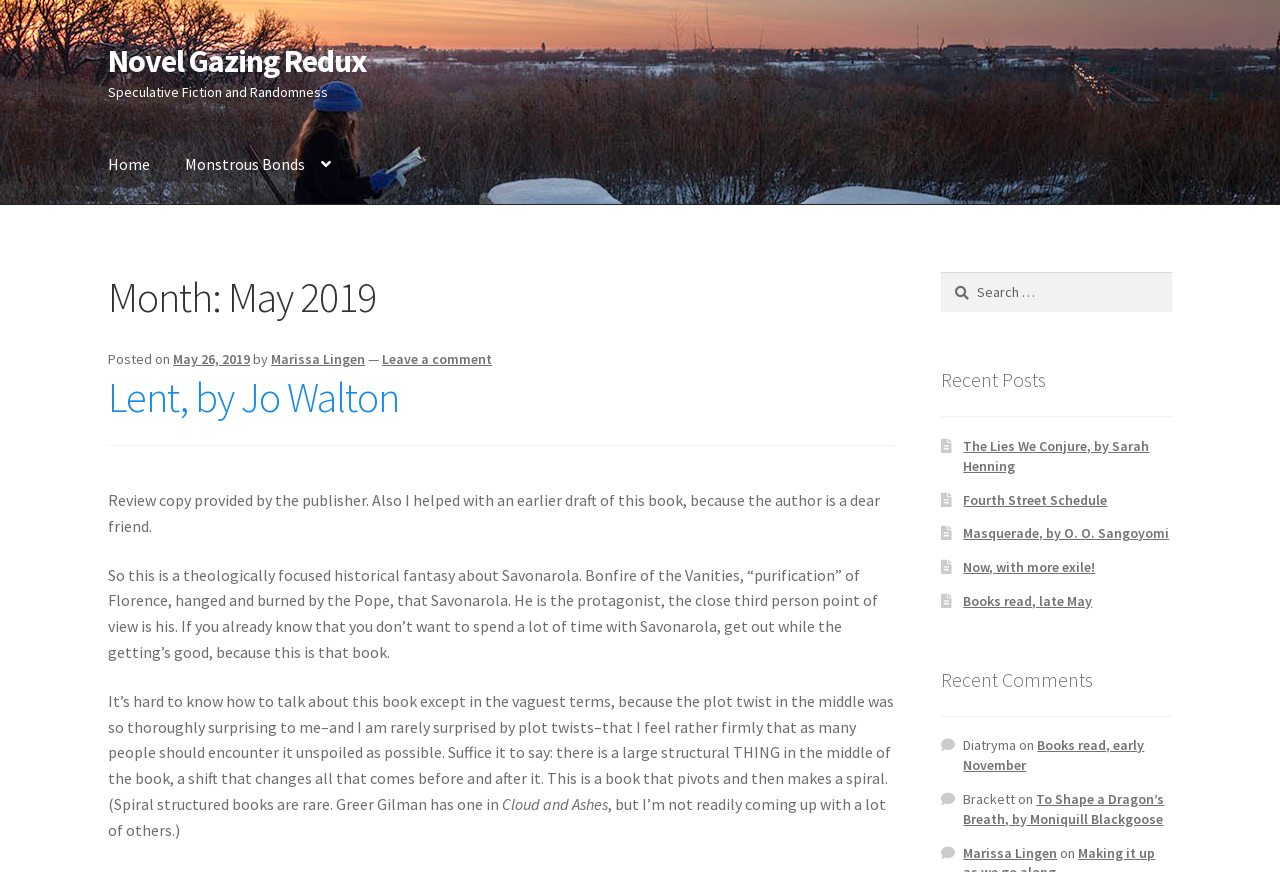Highlight the bounding box coordinates of the region I should click on to meet the following instruction: "Click on the 'Home' link".

[0.072, 0.144, 0.13, 0.234]